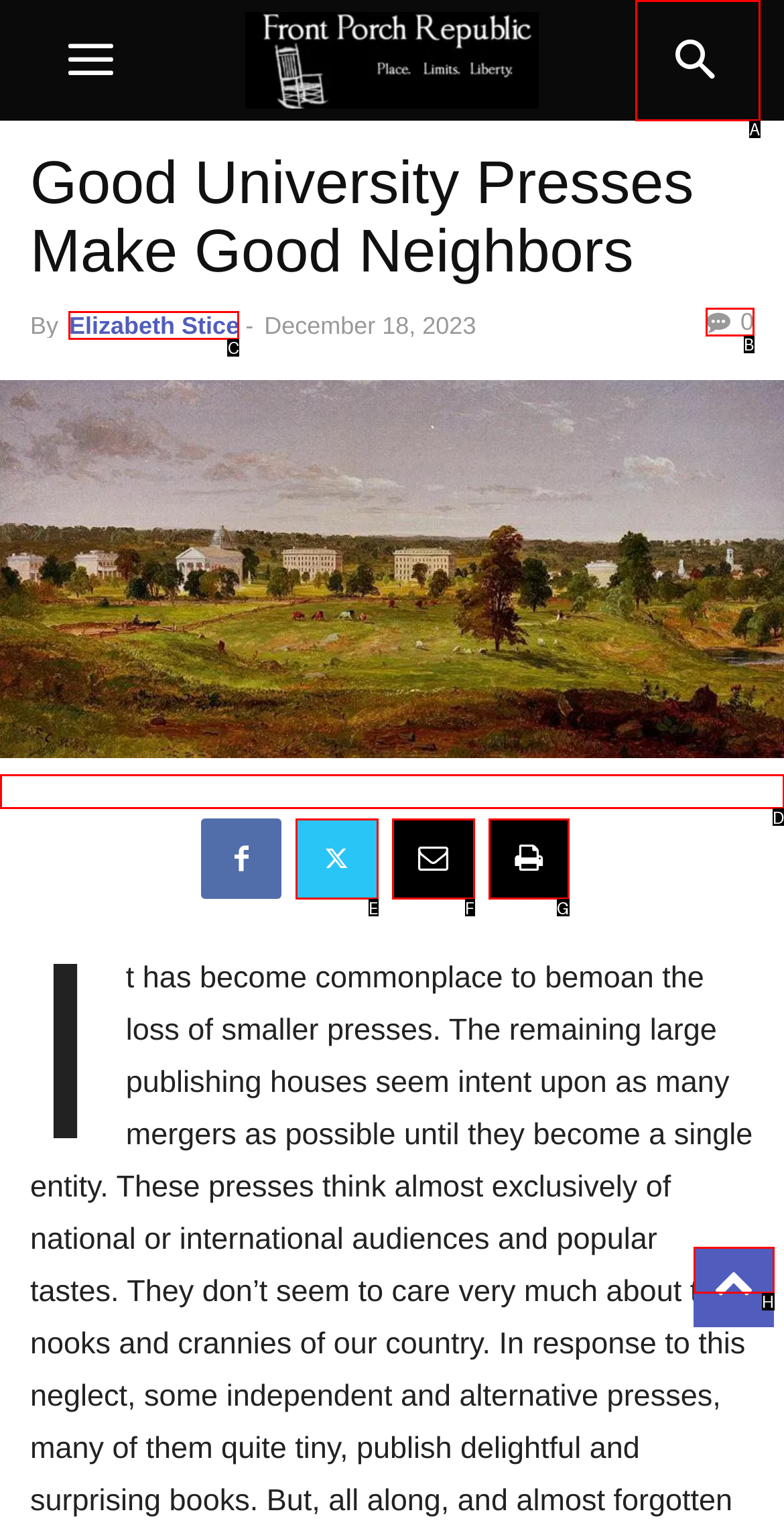Select the appropriate HTML element to click on to finish the task: read article by Elizabeth Stice.
Answer with the letter corresponding to the selected option.

C